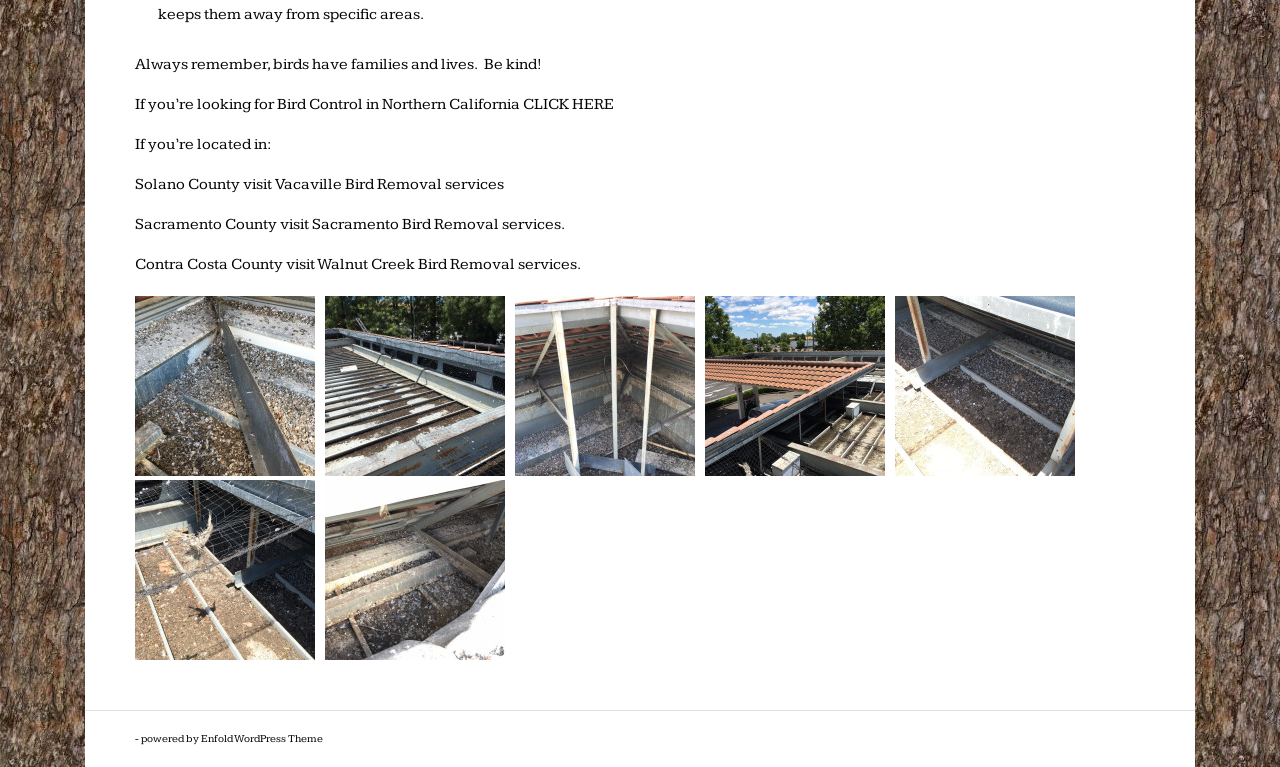Provide a brief response using a word or short phrase to this question:
What is the purpose of the images at the bottom of the page?

Showcase services